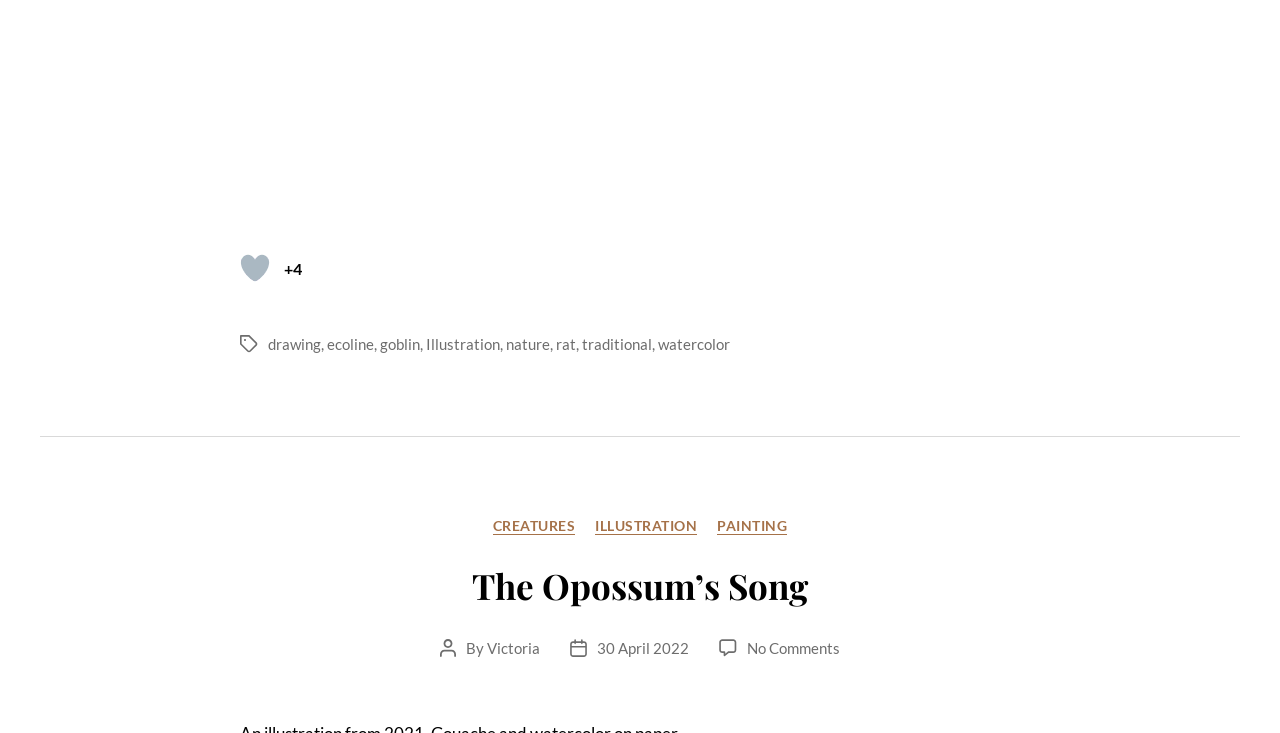Determine the bounding box coordinates of the clickable element necessary to fulfill the instruction: "View the post under the tag 'drawing'". Provide the coordinates as four float numbers within the 0 to 1 range, i.e., [left, top, right, bottom].

[0.209, 0.457, 0.251, 0.482]